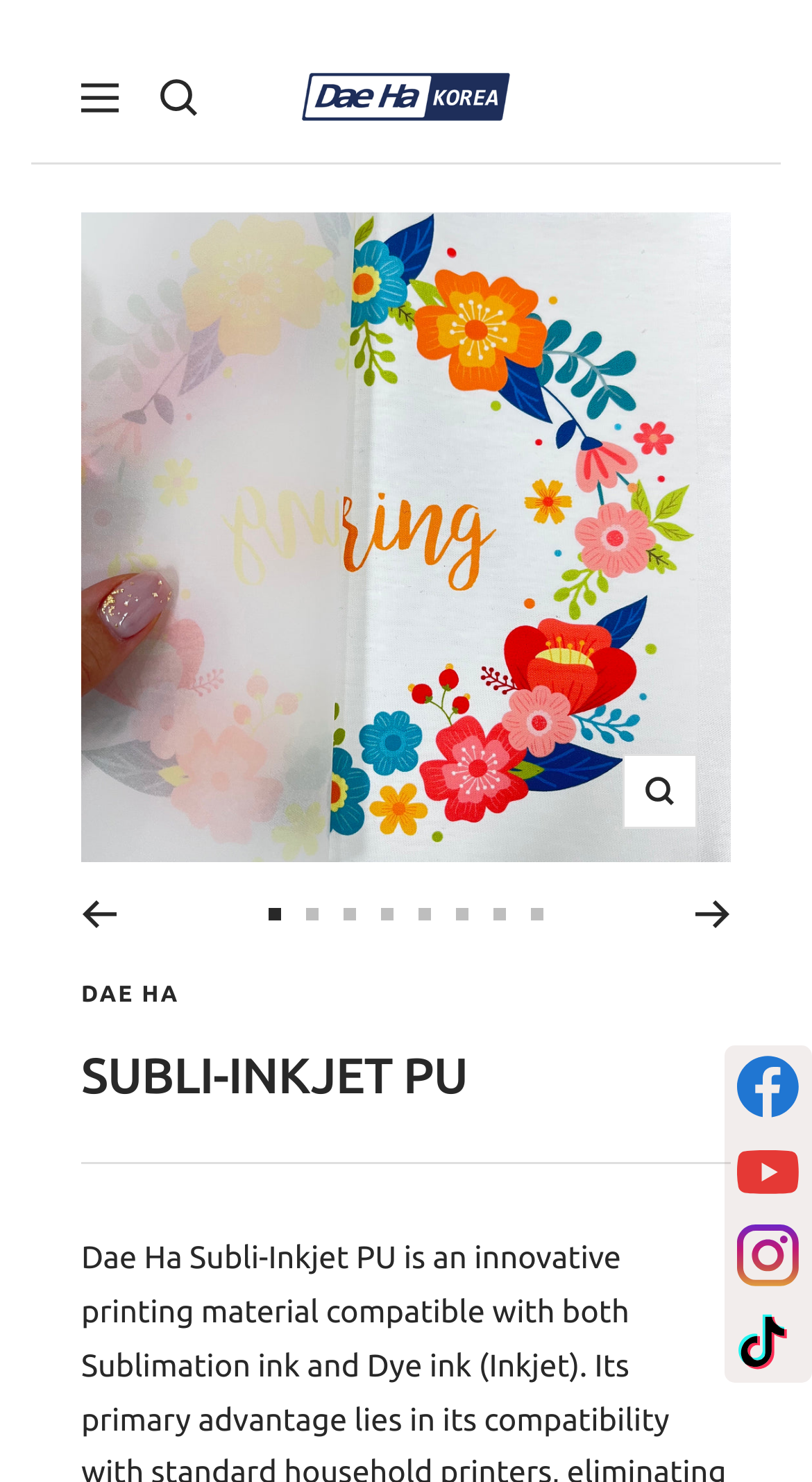Can you pinpoint the bounding box coordinates for the clickable element required for this instruction: "Search for something"? The coordinates should be four float numbers between 0 and 1, i.e., [left, top, right, bottom].

[0.197, 0.053, 0.244, 0.078]